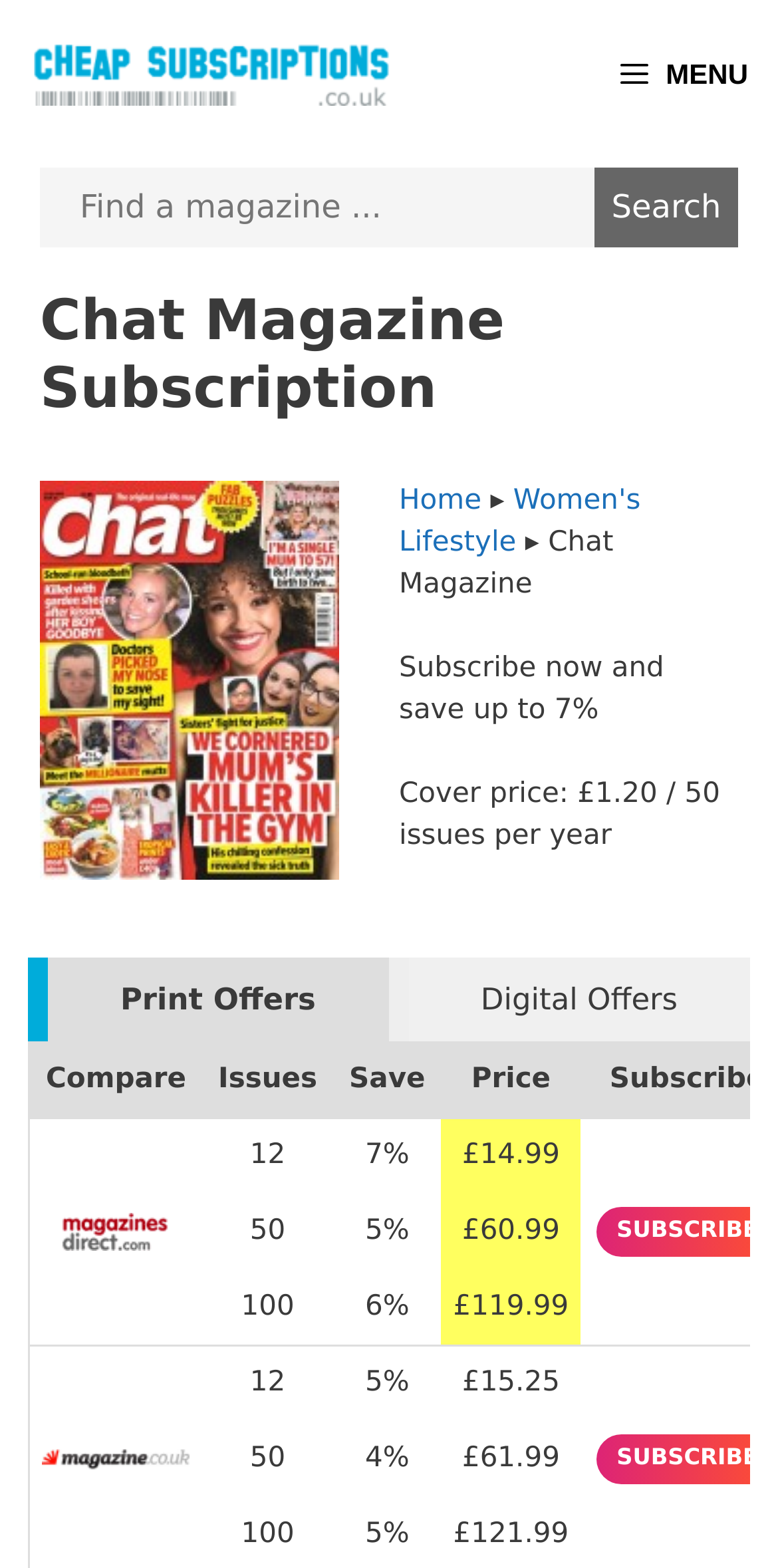Find the coordinates for the bounding box of the element with this description: "Gadgets".

None